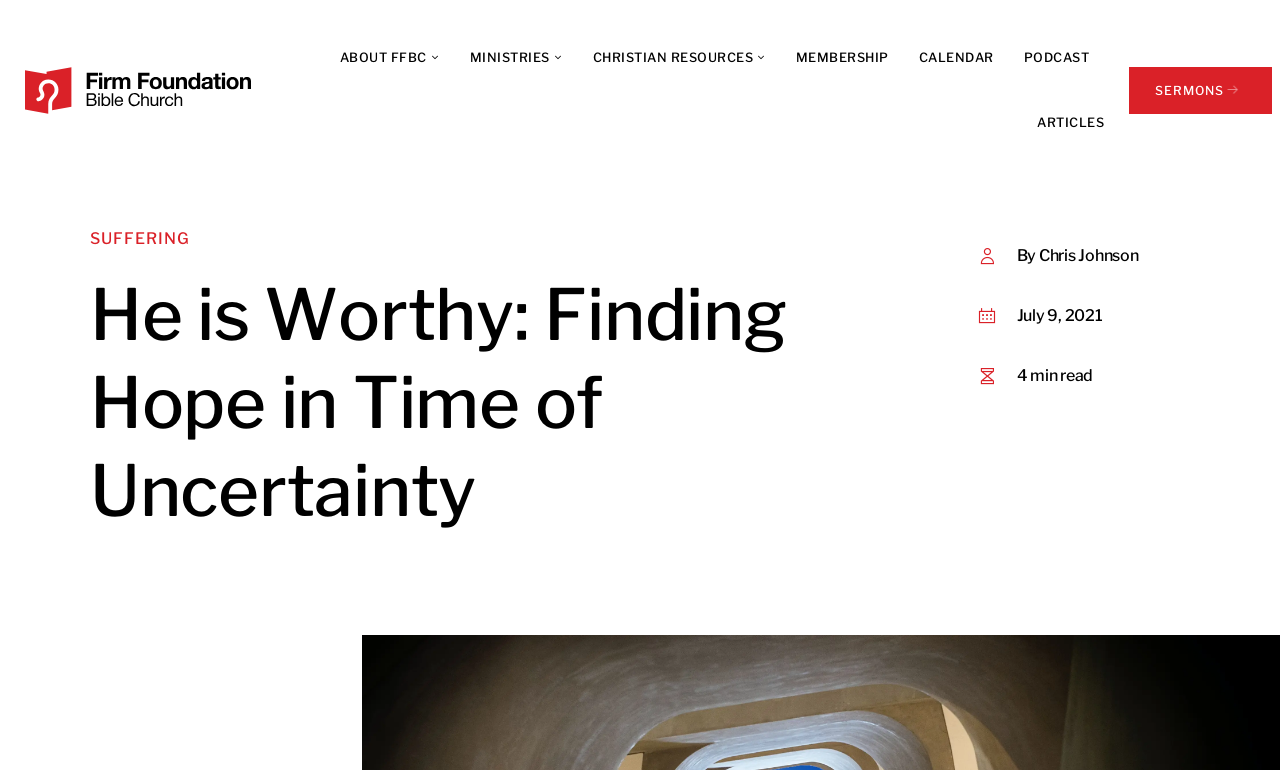Provide the bounding box coordinates for the UI element that is described as: "About FFBC".

[0.265, 0.032, 0.343, 0.117]